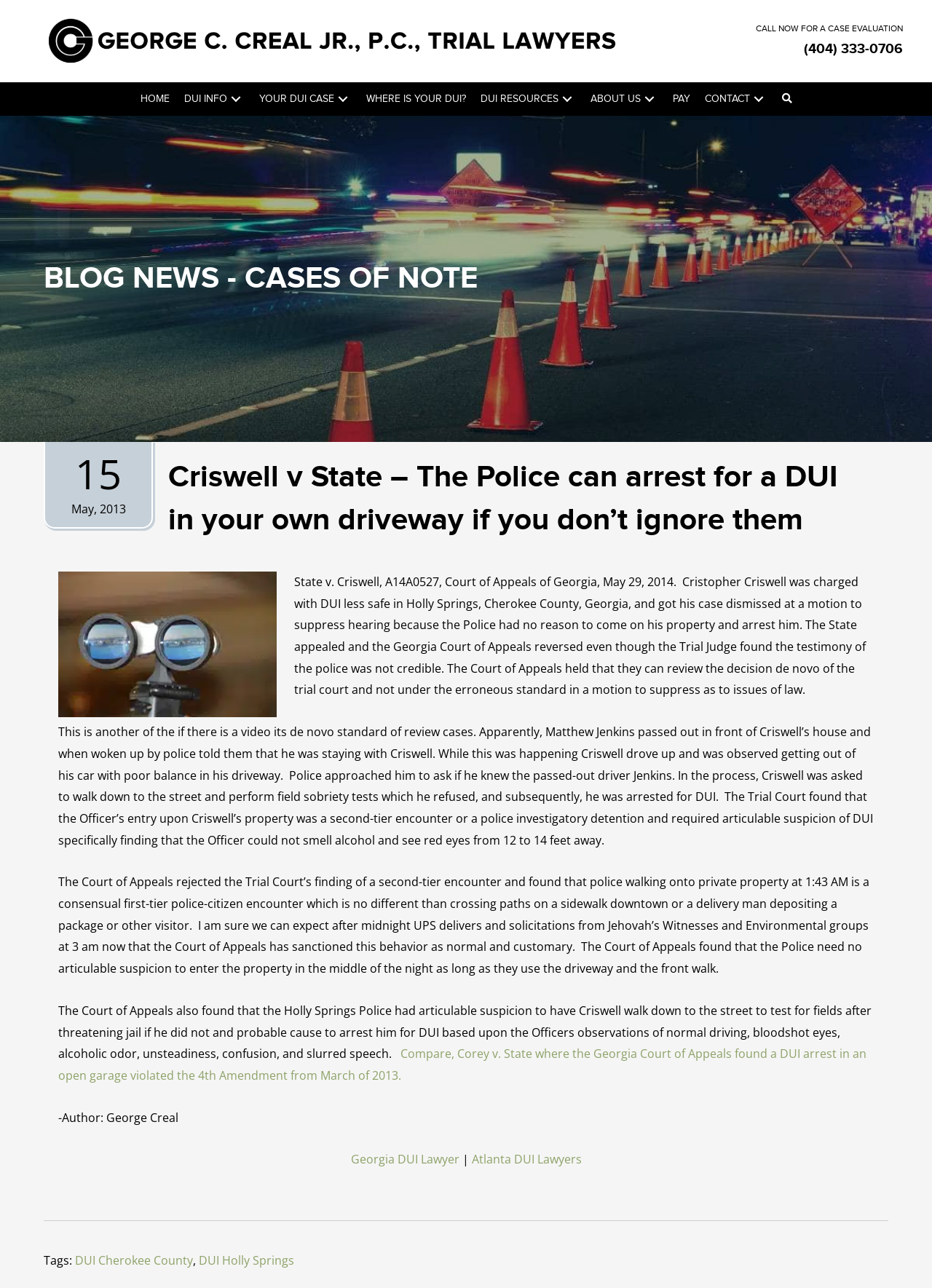Given the following UI element description: "DUI Holly Springs", find the bounding box coordinates in the webpage screenshot.

[0.213, 0.972, 0.316, 0.985]